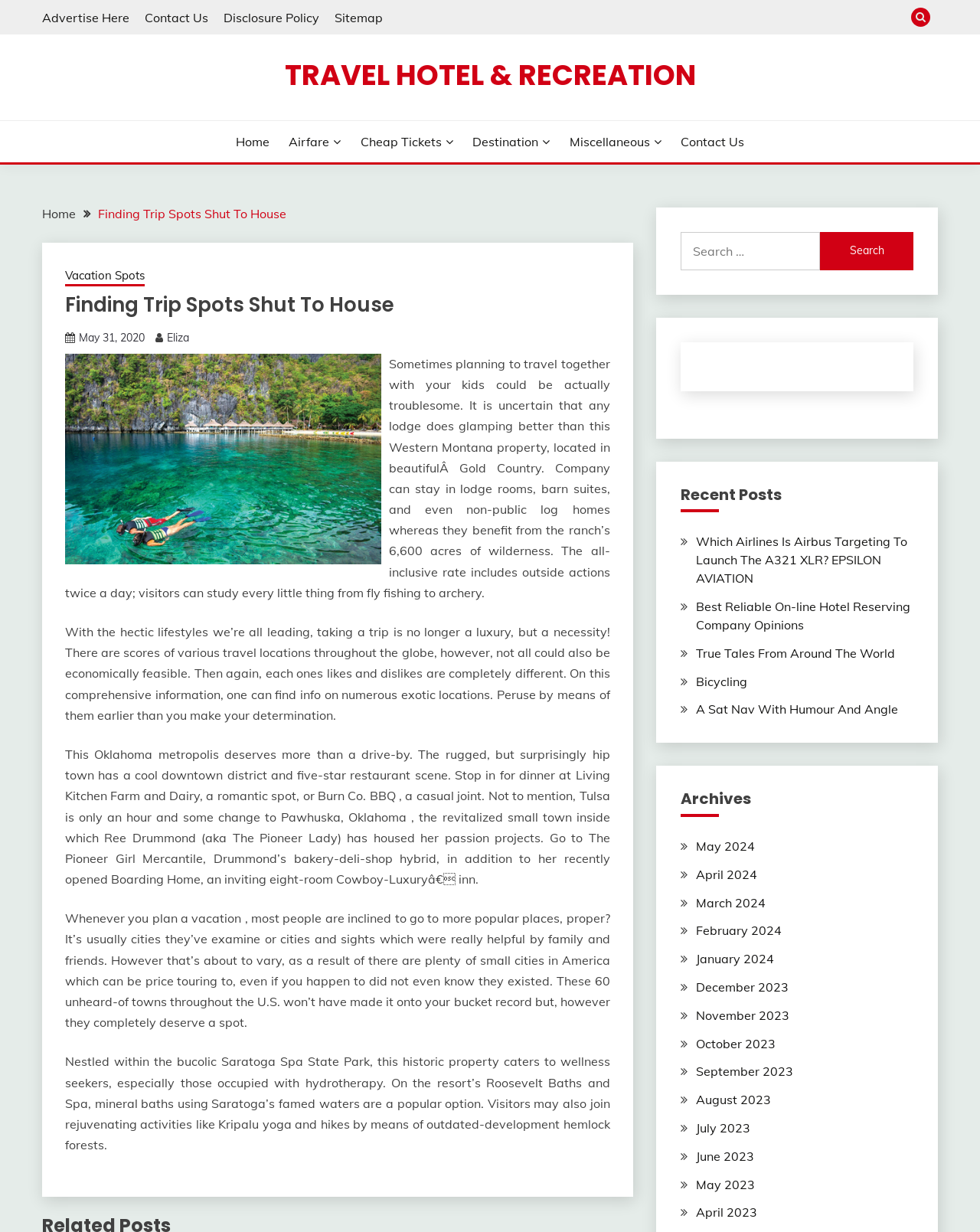Determine the primary headline of the webpage.

Finding Trip Spots Shut To House